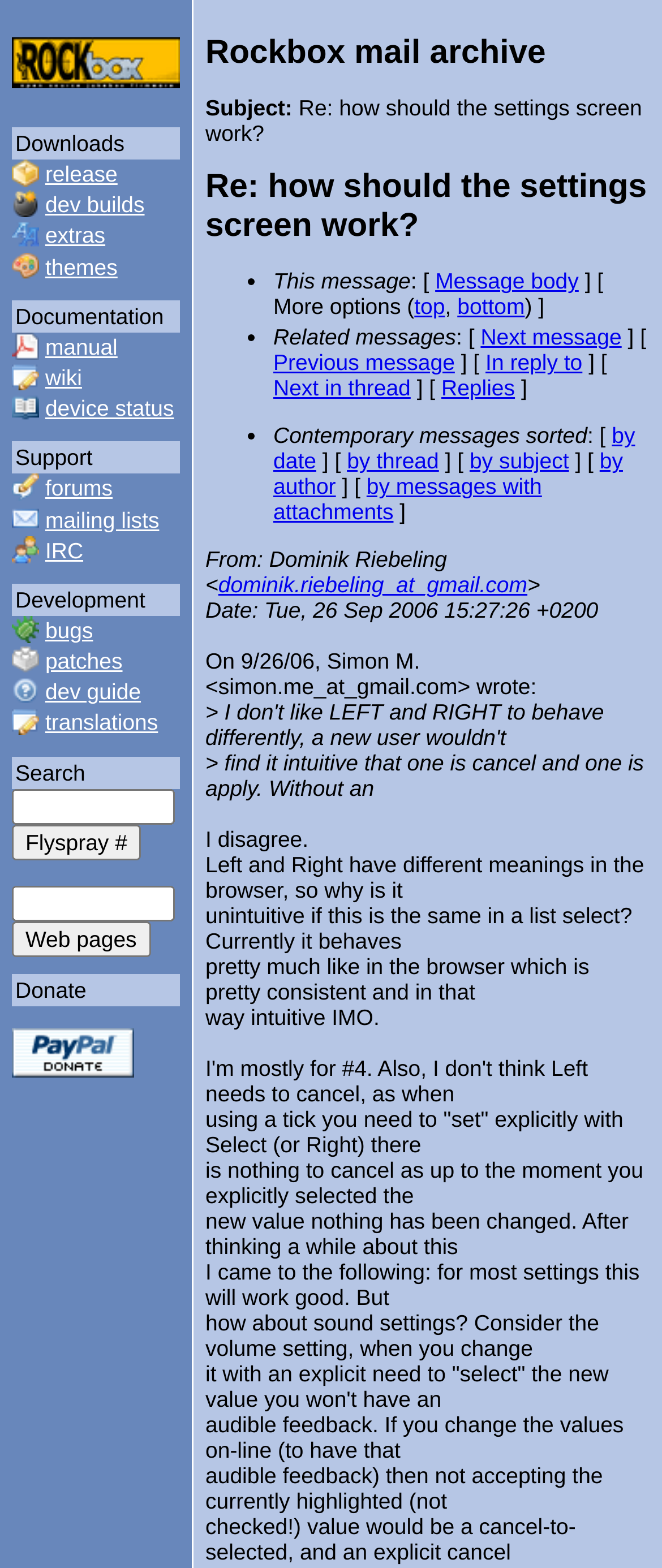What is the date of the email conversation?
Give a detailed explanation using the information visible in the image.

The date of the email conversation can be determined by looking at the text of the conversation, which mentions the date 'Tue, 26 Sep 2006 15:27:26 +0200'. This suggests that the conversation took place on this date.